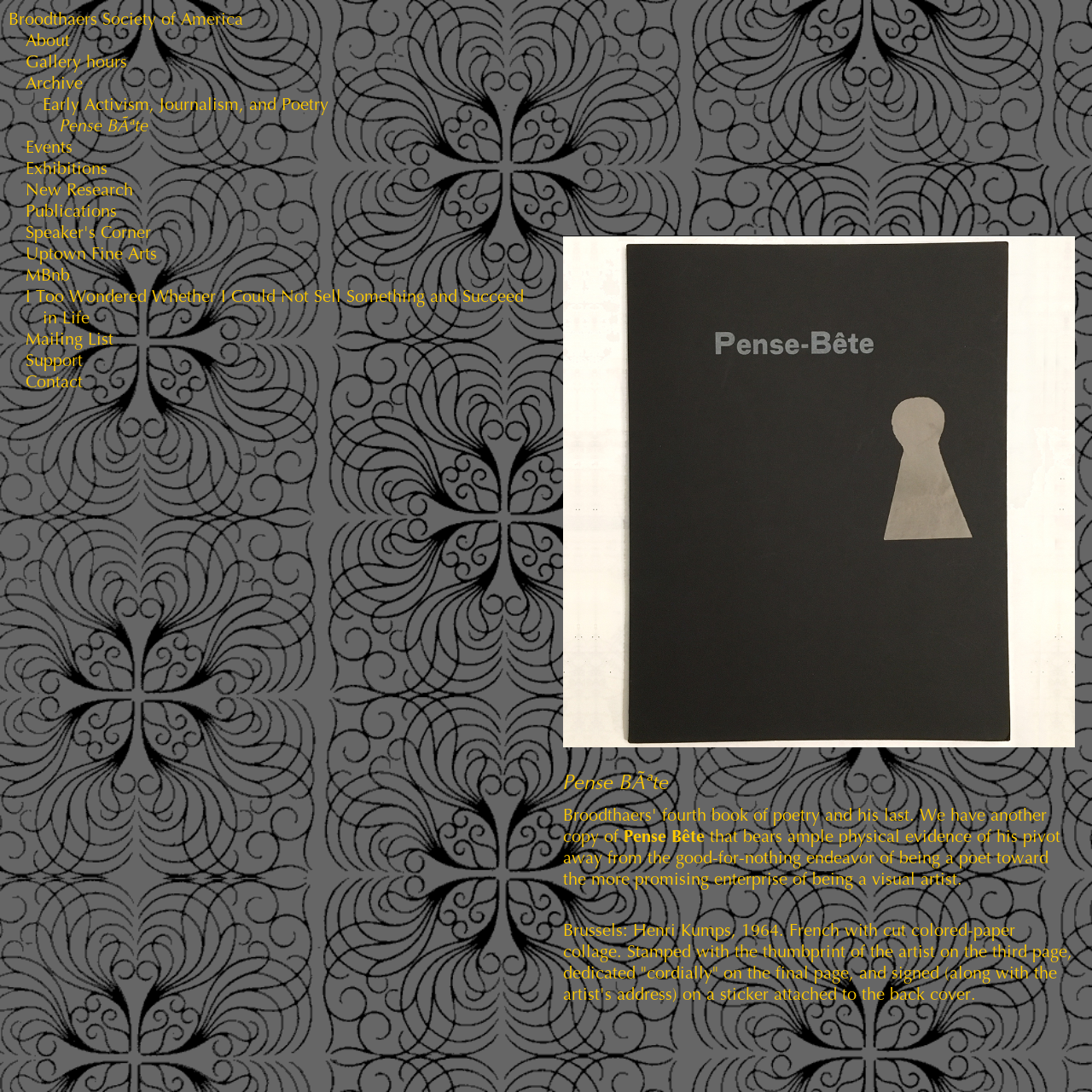Explain the webpage's design and content in an elaborate manner.

The webpage is about the Broodthaers Society of America, and it has a navigation menu at the top with 15 links, including "About", "Gallery hours", "Archive", and others. These links are aligned horizontally and are positioned near the top of the page.

Below the navigation menu, there is a large image that takes up most of the page's width and about half of its height. The image is centered horizontally and is positioned roughly in the middle of the page.

To the right of the image, there is a section with a heading "Pense Bête" and a brief description of a book, including its publication details and a quote from the book. This section is positioned near the top-right corner of the page.

Below the image, there is a longer text block that provides more information about the book, including its physical description and a quote from the book. This text block is positioned near the bottom of the page and spans almost the entire width of the page.

Overall, the webpage has a simple and clean layout, with a focus on providing information about the Broodthaers Society of America and its related activities.